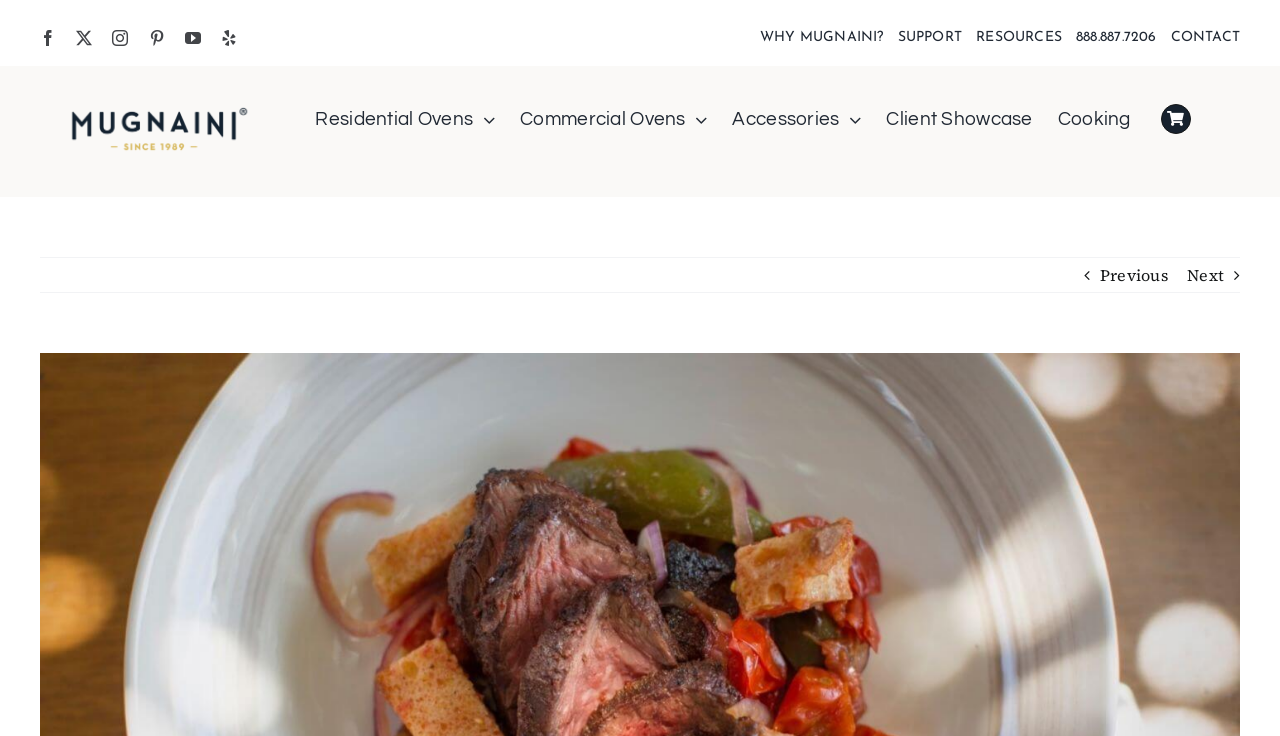Could you determine the bounding box coordinates of the clickable element to complete the instruction: "View My Cart"? Provide the coordinates as four float numbers between 0 and 1, i.e., [left, top, right, bottom].

[0.907, 0.141, 0.93, 0.182]